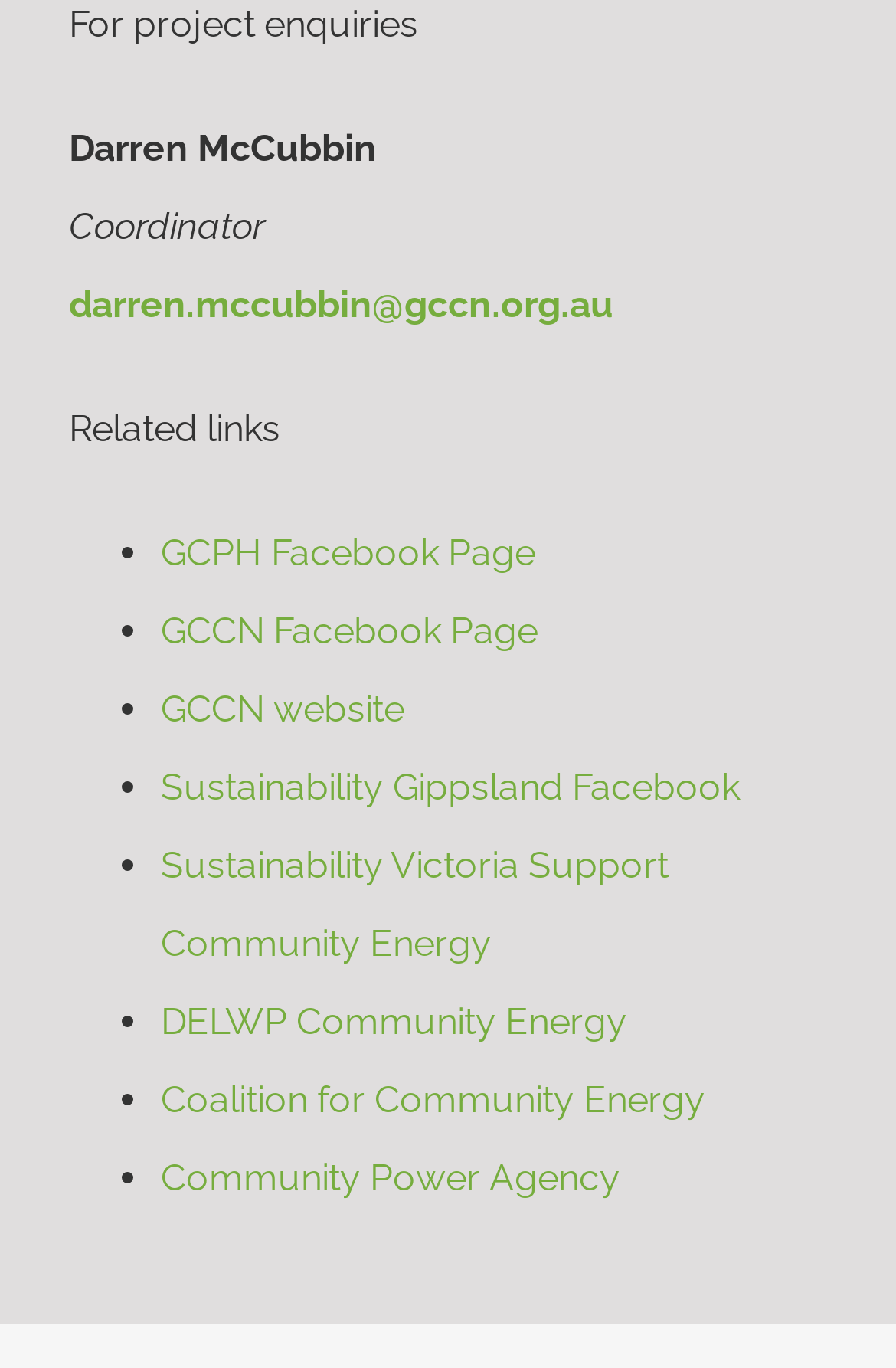Please locate the bounding box coordinates of the element that should be clicked to achieve the given instruction: "Explore Sustainability Gippsland Facebook".

[0.179, 0.559, 0.826, 0.591]